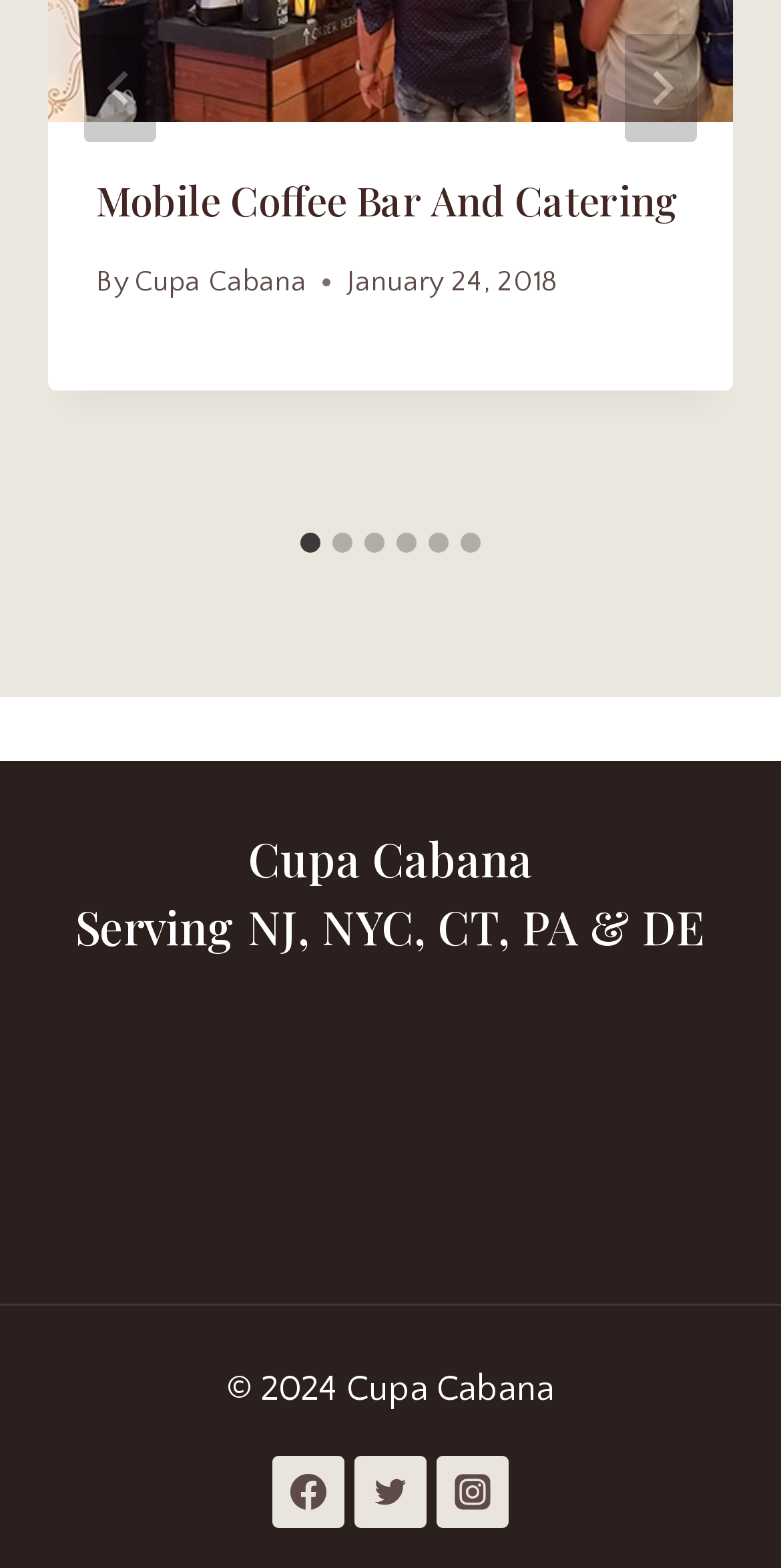Using the information in the image, give a detailed answer to the following question: What is the date mentioned on the webpage?

The date can be found in the header section of the webpage, where it is written as 'January 24, 2018'.